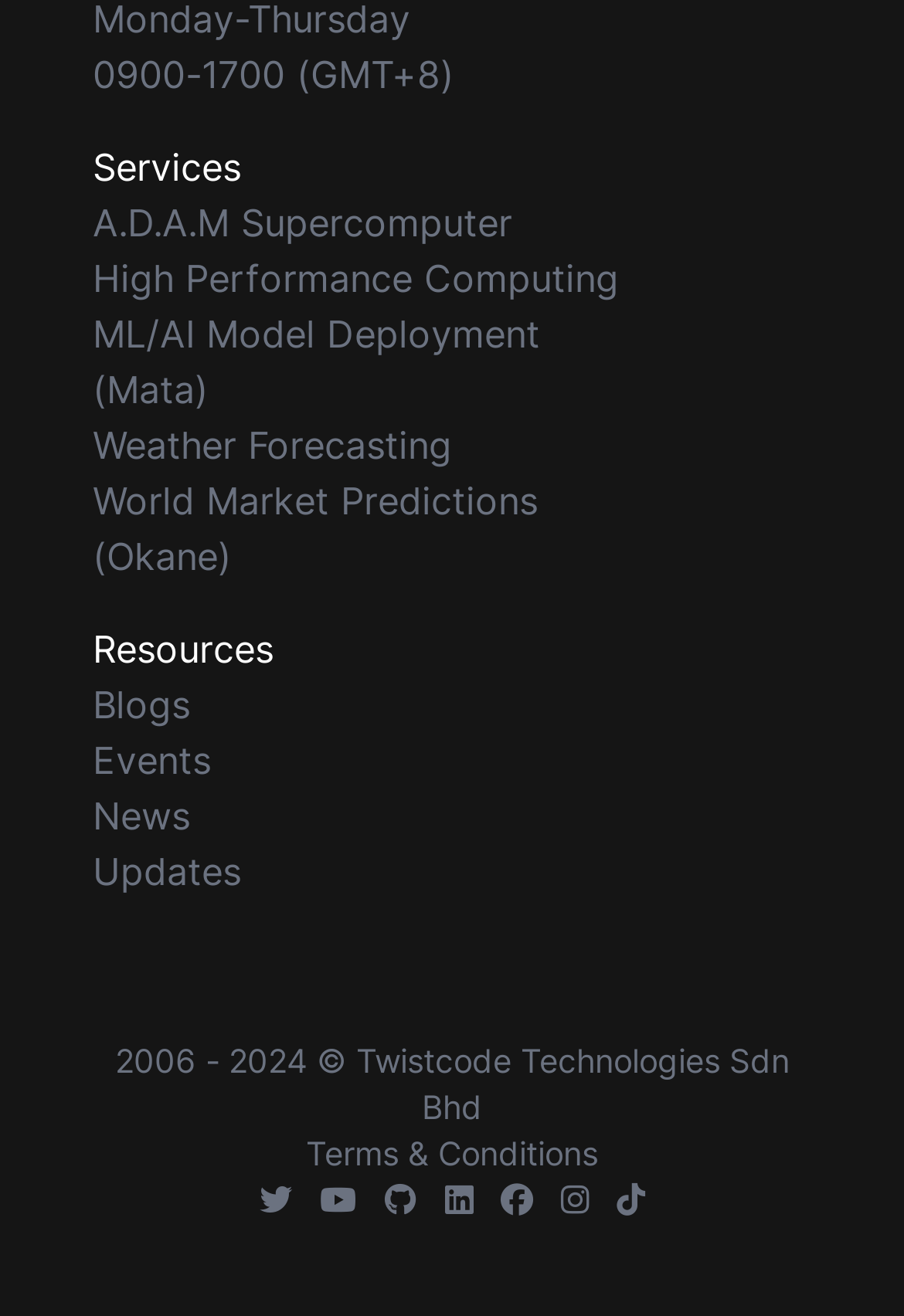Extract the bounding box of the UI element described as: "aria-label="Twistcode Linkedin Link"".

[0.482, 0.897, 0.544, 0.927]